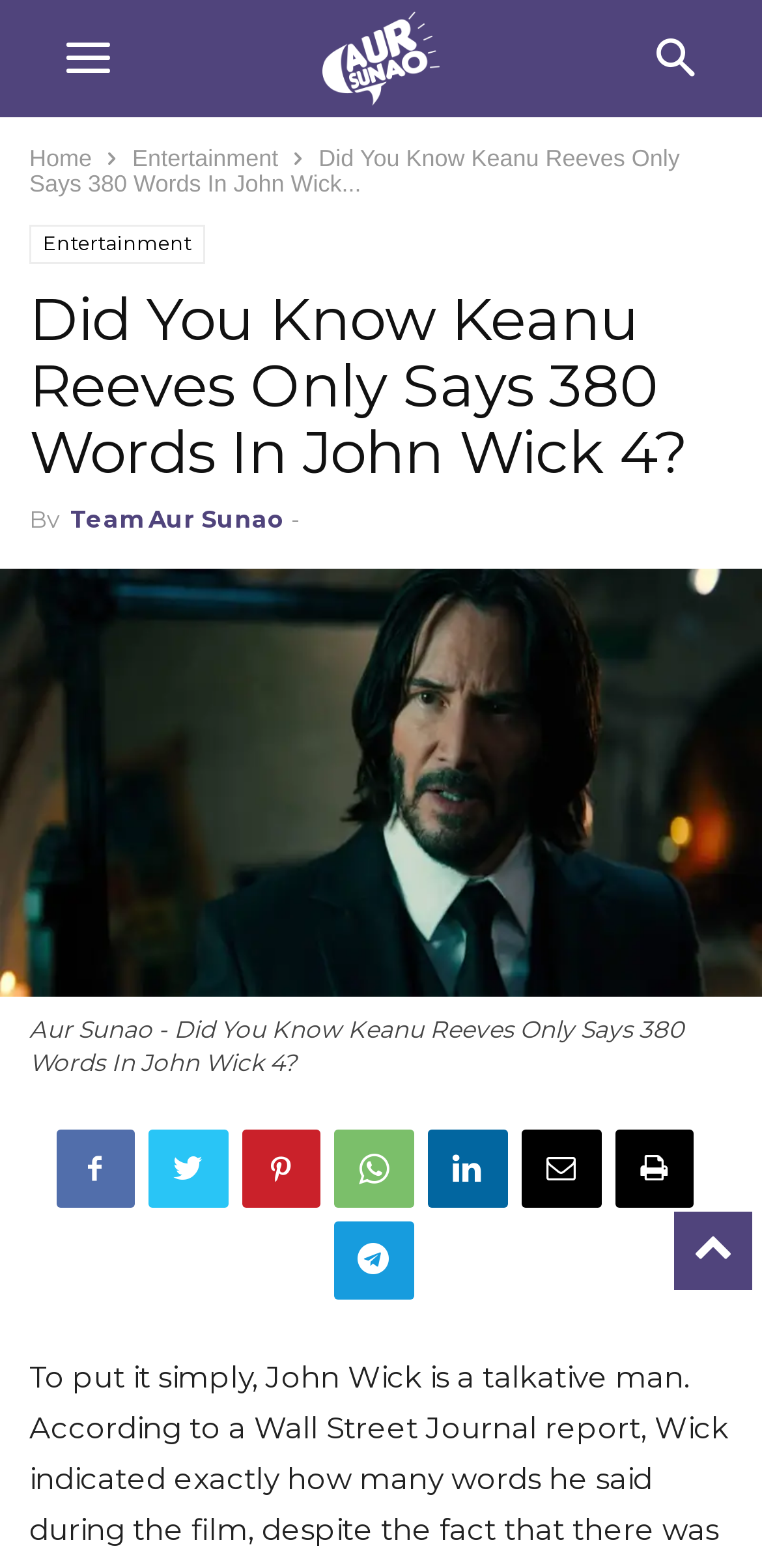Give a one-word or short phrase answer to this question: 
How many words does Keanu Reeves say in John Wick 4?

380 words